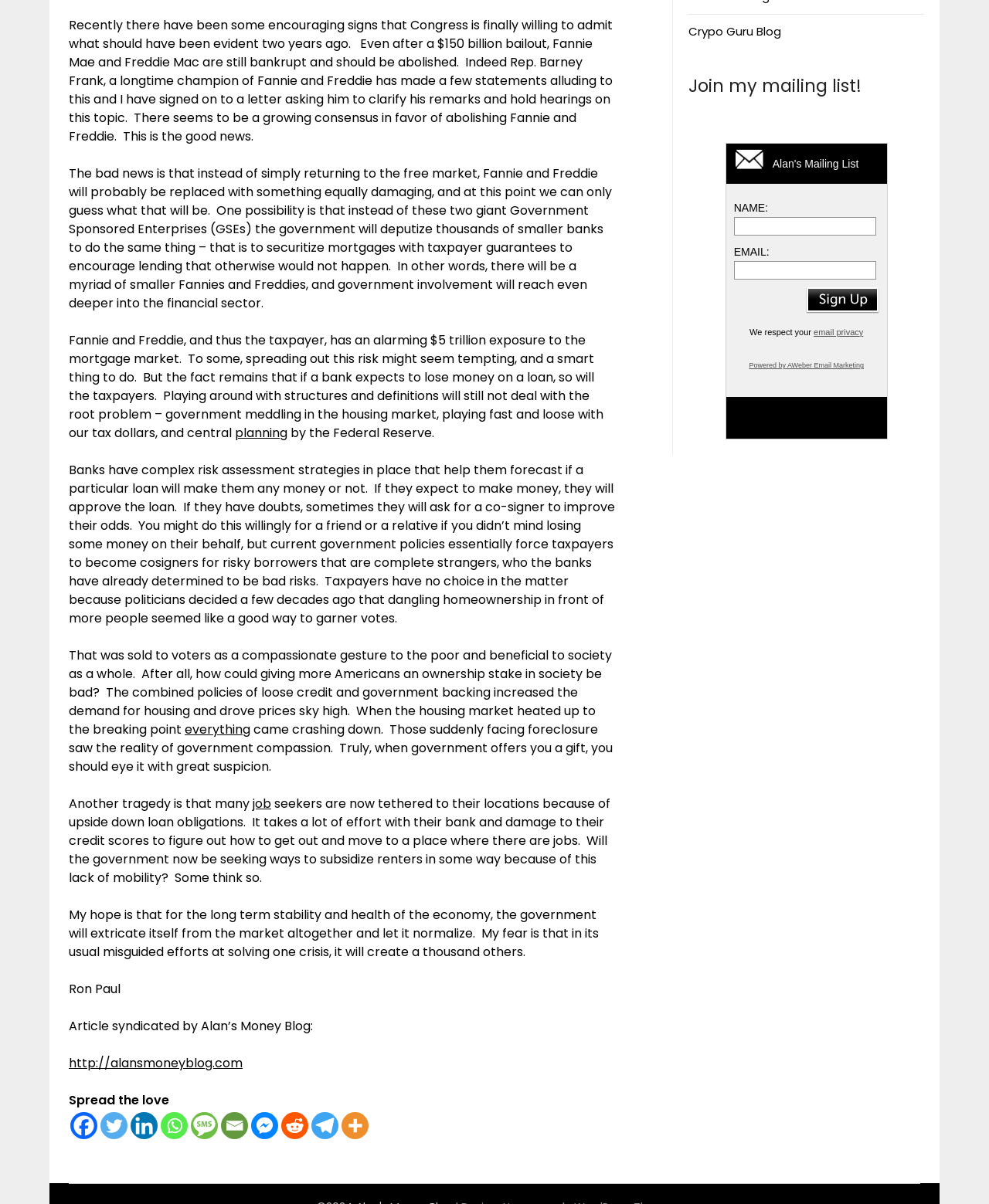Bounding box coordinates are specified in the format (top-left x, top-left y, bottom-right x, bottom-right y). All values are floating point numbers bounded between 0 and 1. Please provide the bounding box coordinate of the region this sentence describes: Magazine Archives

None